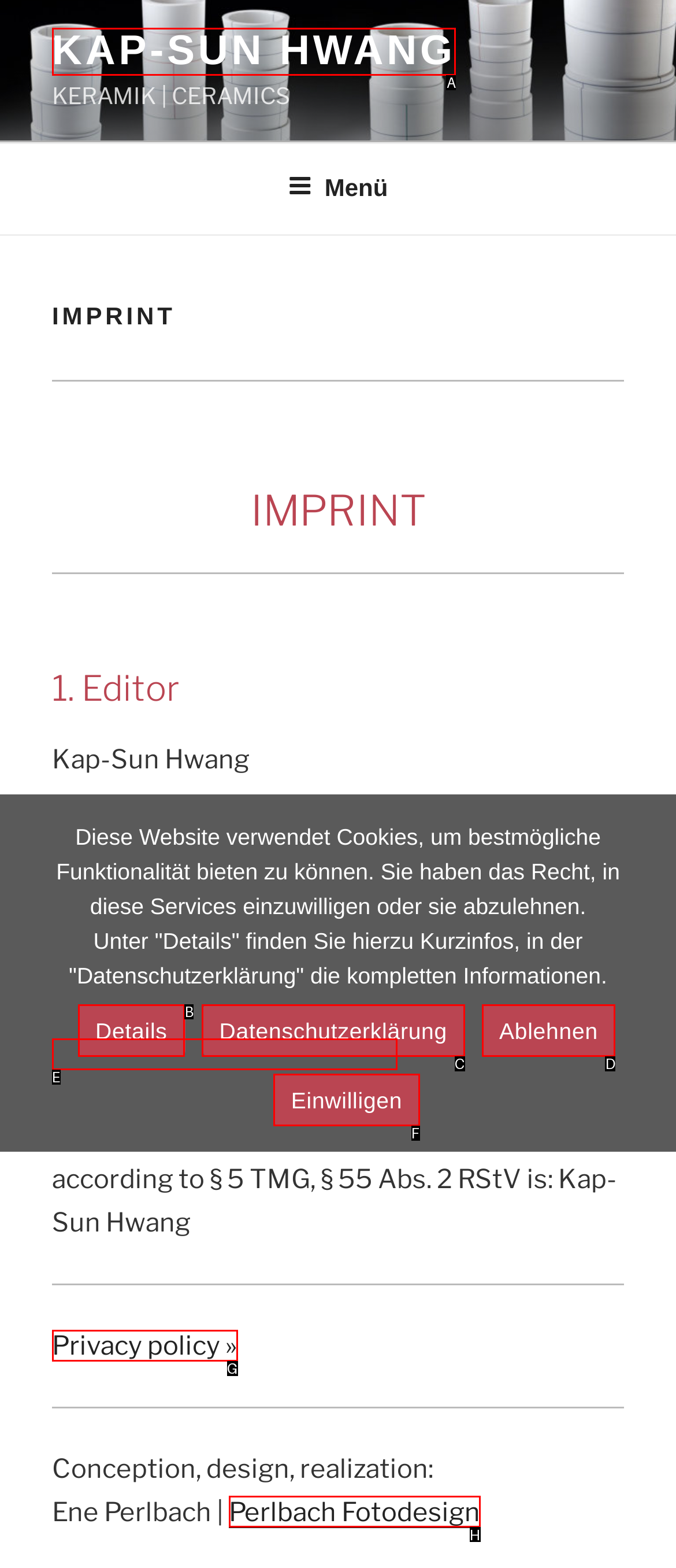From the available options, which lettered element should I click to complete this task: Click the 'KAP-SUN HWANG' link?

A